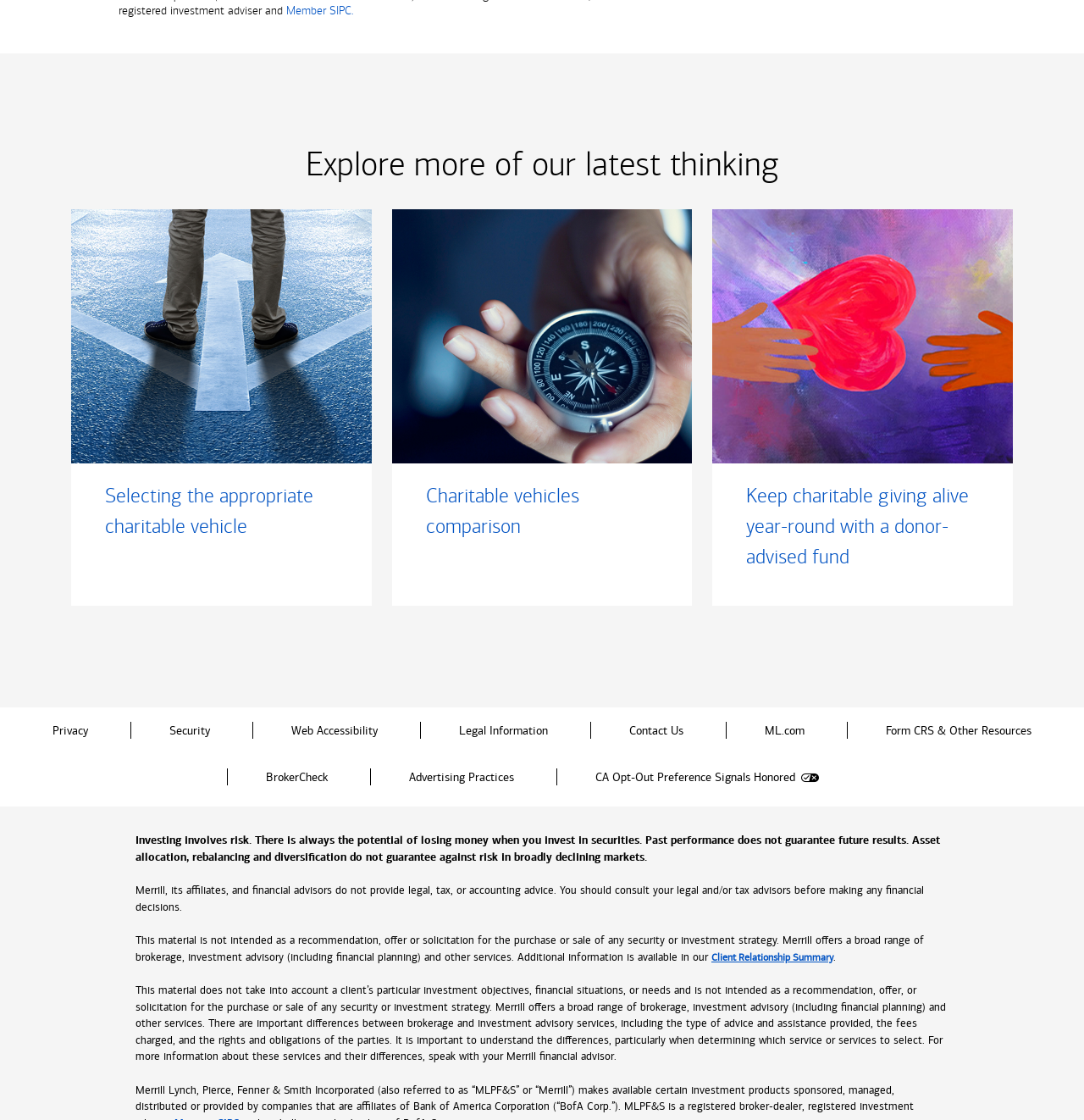Pinpoint the bounding box coordinates of the element to be clicked to execute the instruction: "Compare charitable vehicles".

[0.361, 0.187, 0.639, 0.541]